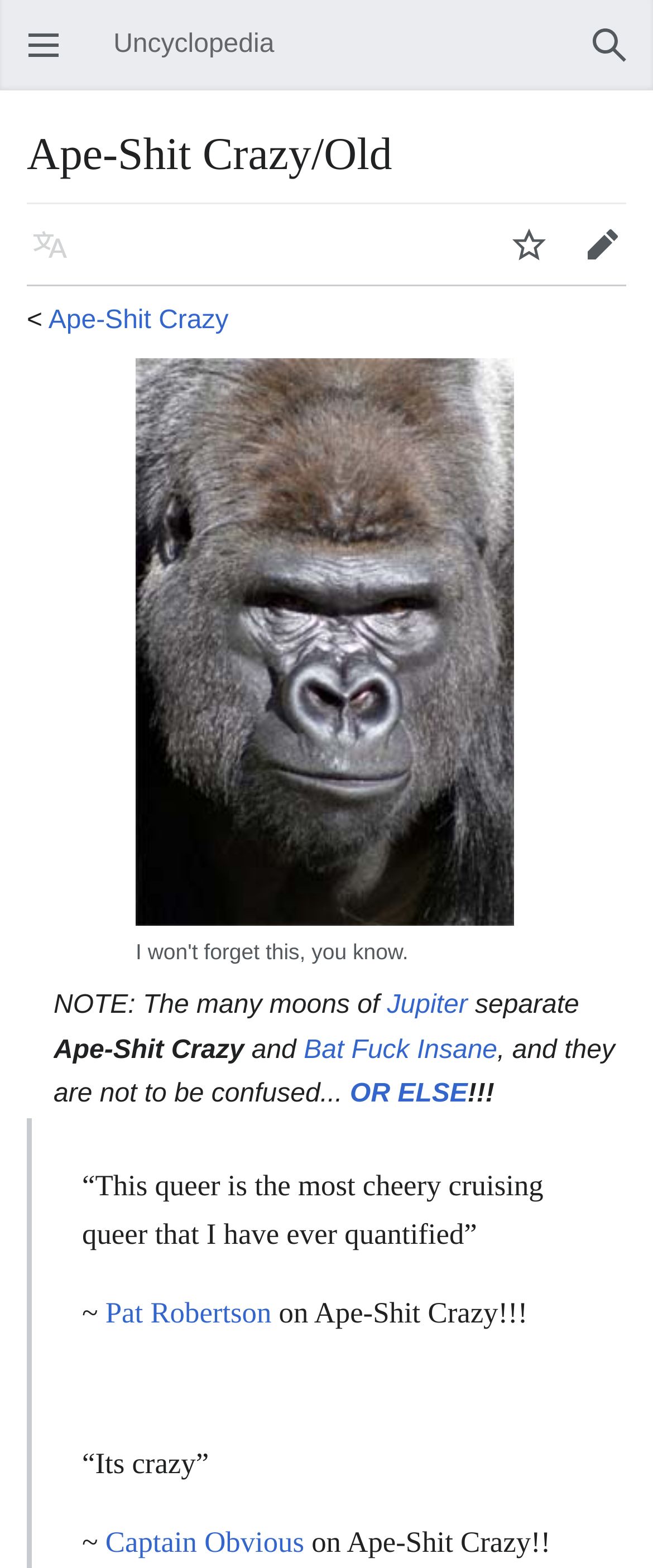Can you find the bounding box coordinates of the area I should click to execute the following instruction: "Search"?

[0.877, 0.005, 0.99, 0.052]